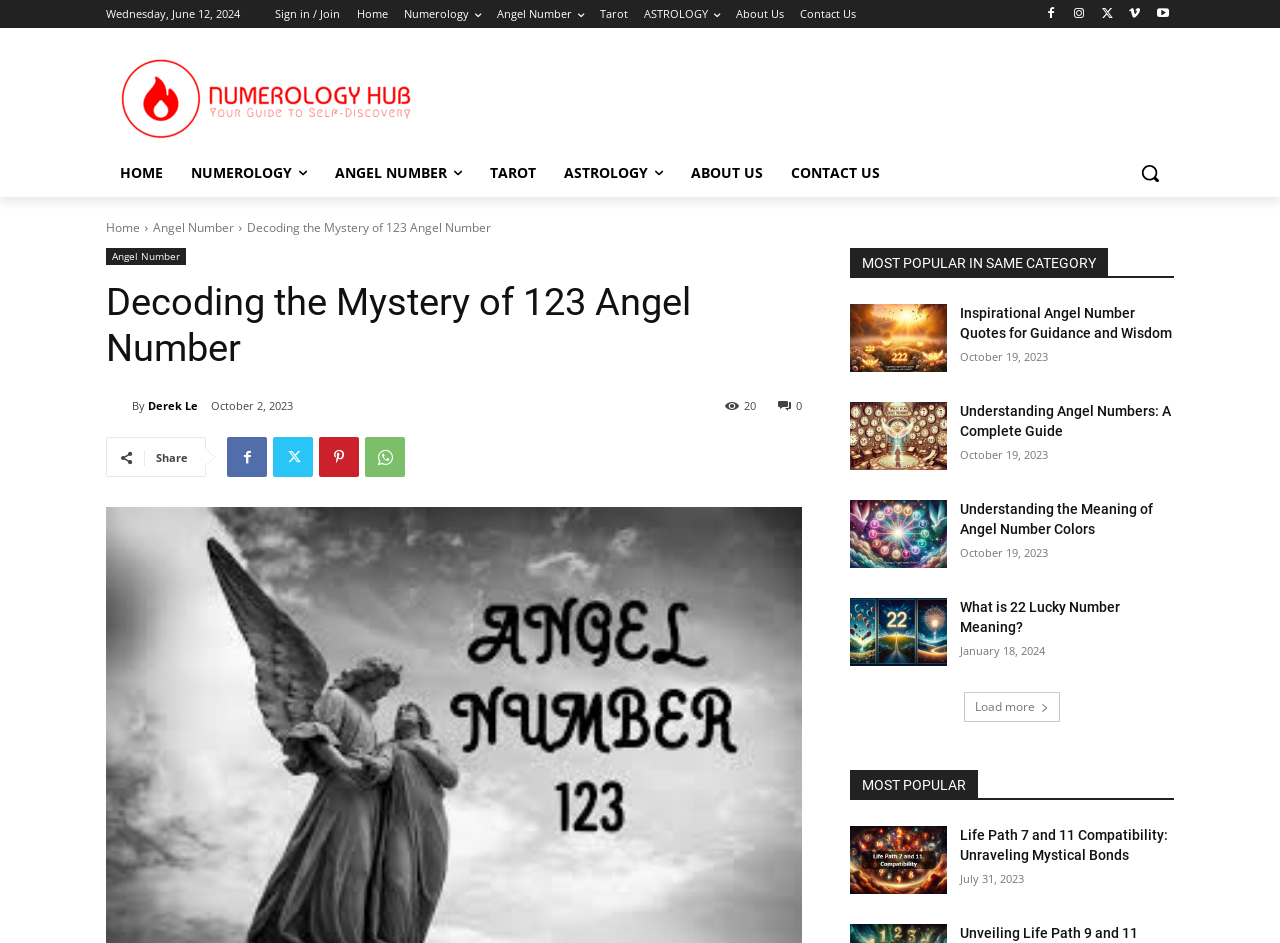Identify the bounding box for the UI element described as: "Numerology". Ensure the coordinates are four float numbers between 0 and 1, formatted as [left, top, right, bottom].

[0.316, 0.0, 0.376, 0.03]